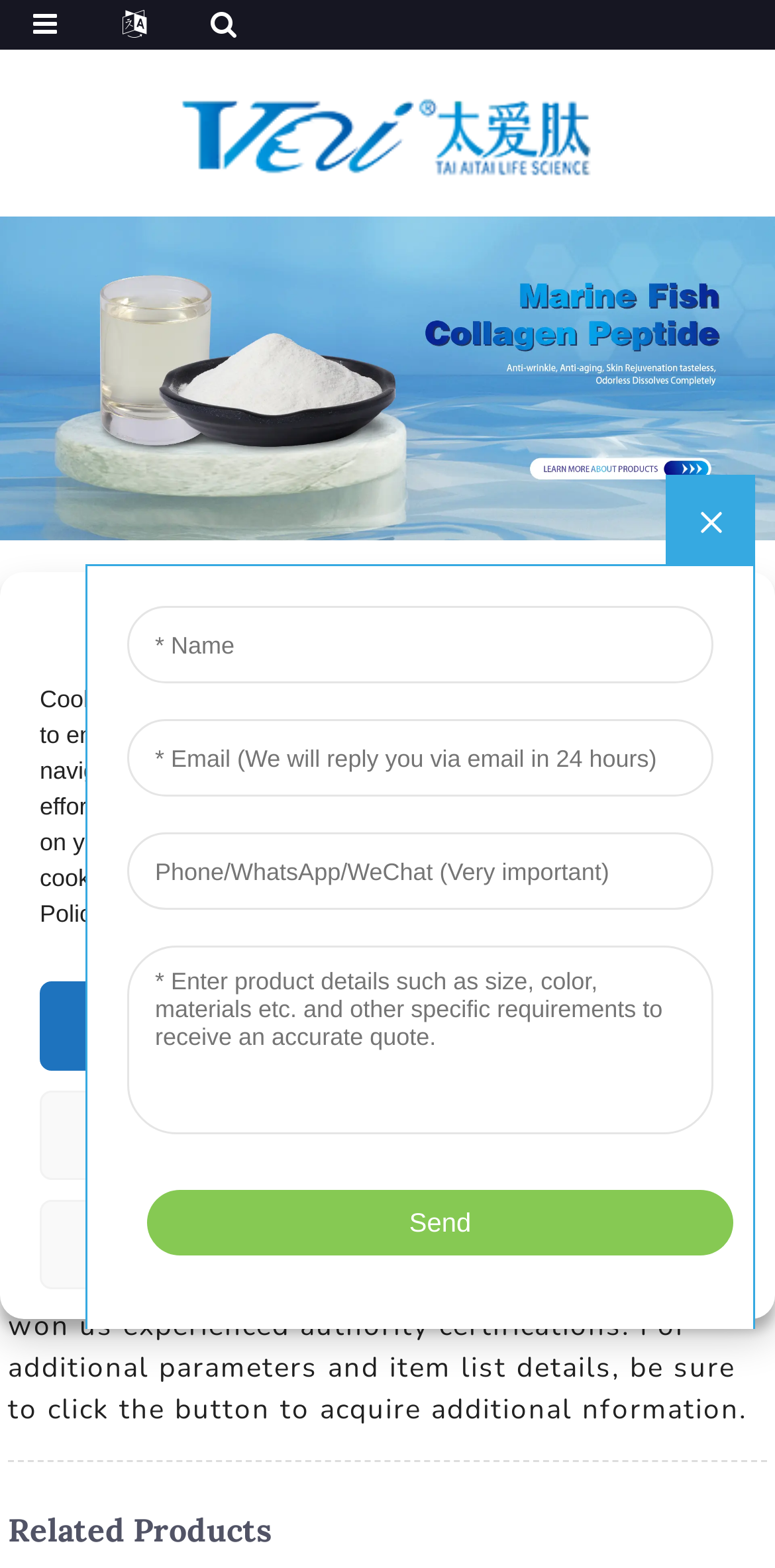Determine the bounding box coordinates of the clickable region to follow the instruction: "Learn about 5 Top Collagen Peptides".

[0.35, 0.378, 0.683, 0.396]